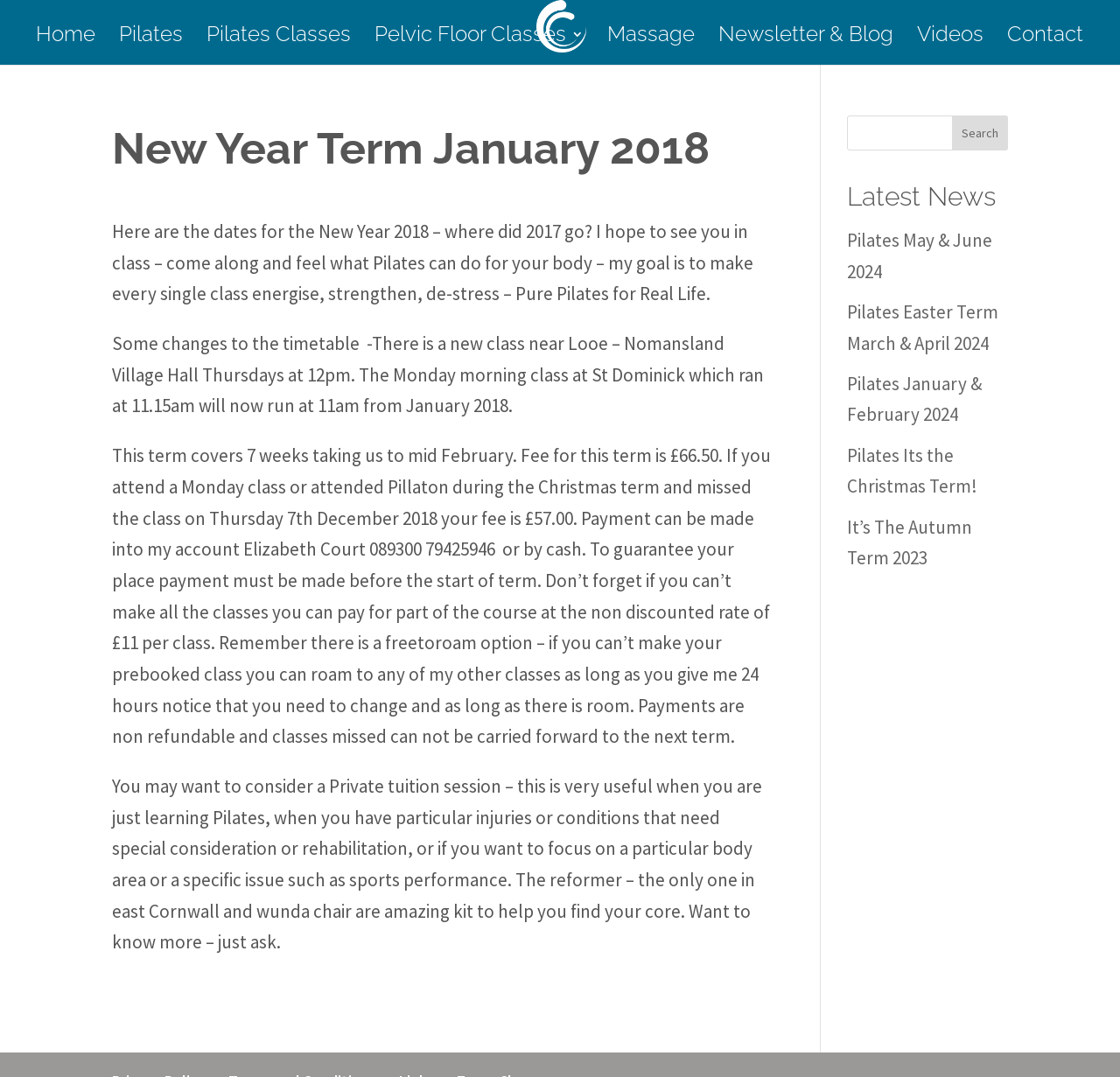Locate the bounding box coordinates of the element that should be clicked to execute the following instruction: "View the 'Latest News'".

[0.756, 0.164, 0.9, 0.209]